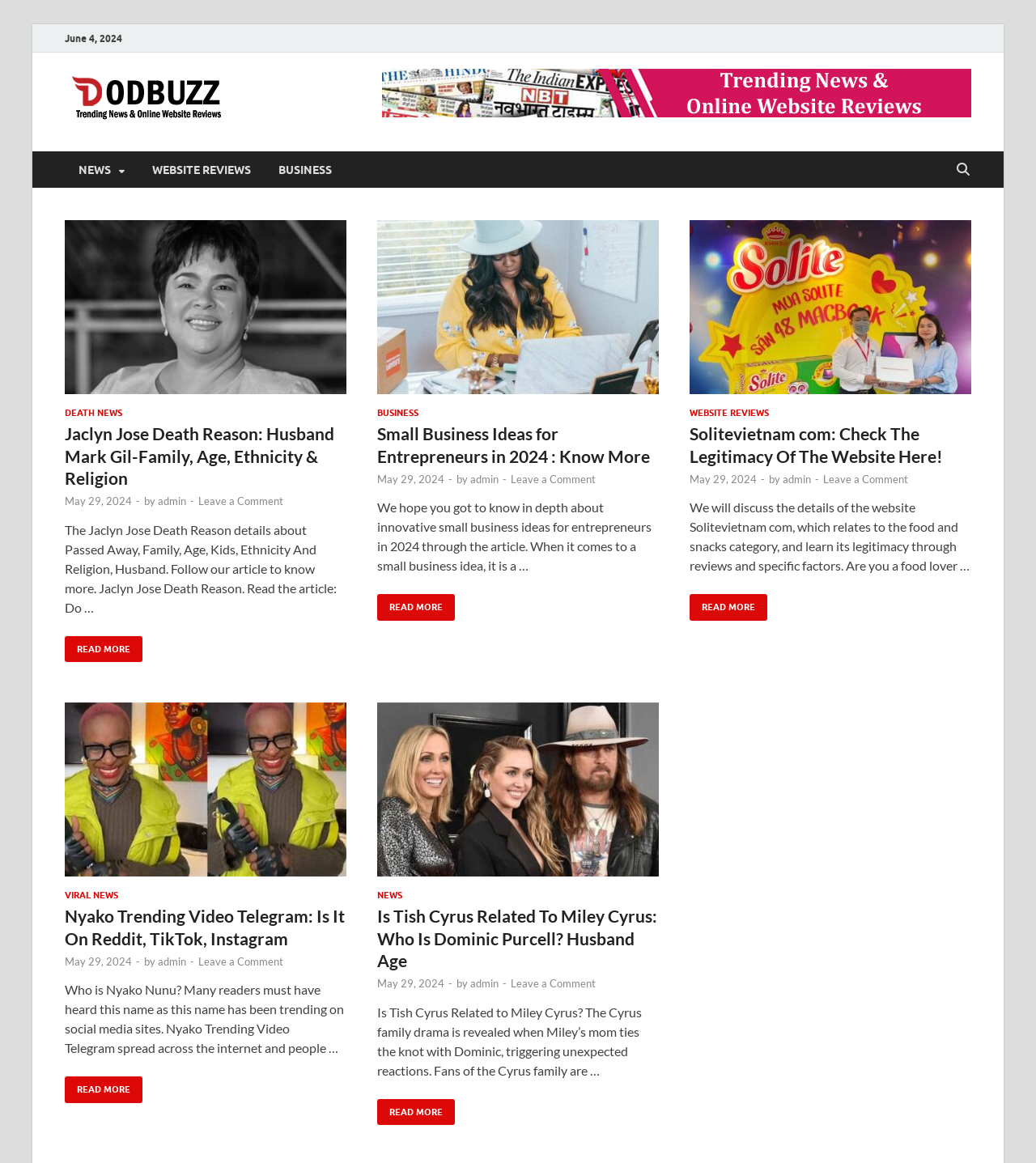Describe all the significant parts and information present on the webpage.

The webpage is a news and online website review platform, with a header section at the top displaying the website's logo, title "Dodbuzz - Trending News & Online Website Reviews", and a navigation menu with links to "NEWS", "WEBSITE REVIEWS", and "BUSINESS". 

Below the header, there is a banner advertisement. 

The main content area is divided into four sections, each containing a news article or website review. The first section is about Jaclyn Jose's death reason, with a heading, a brief summary, and a "Read More" link. The second section is about small business ideas for entrepreneurs in 2024, with a heading, a brief summary, and a "Read More" link. The third section is a review of the website Solitevietnam.com, with a heading, a brief summary, and a "Read More" link. The fourth section is about Nyako trending video on Telegram, with a heading, a brief summary, and a "Read More" link.

Each section has a similar structure, with a heading, a brief summary, and a "Read More" link. The articles are arranged in a grid layout, with two columns and four rows. There are images accompanying each article, and the text is concise and informative.